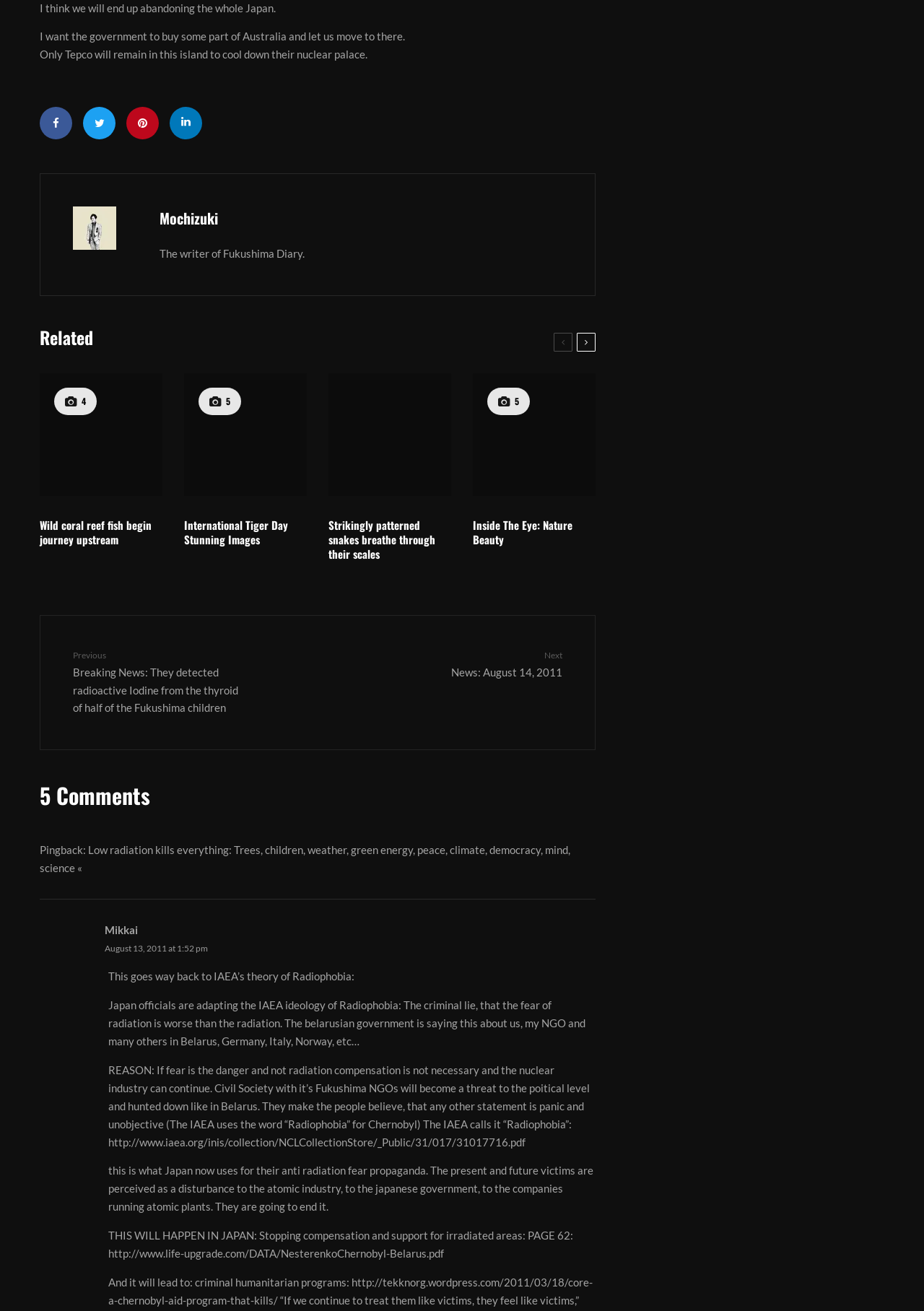What is the title of the first related article?
Your answer should be a single word or phrase derived from the screenshot.

Wild coral reef fish begin journey upstream